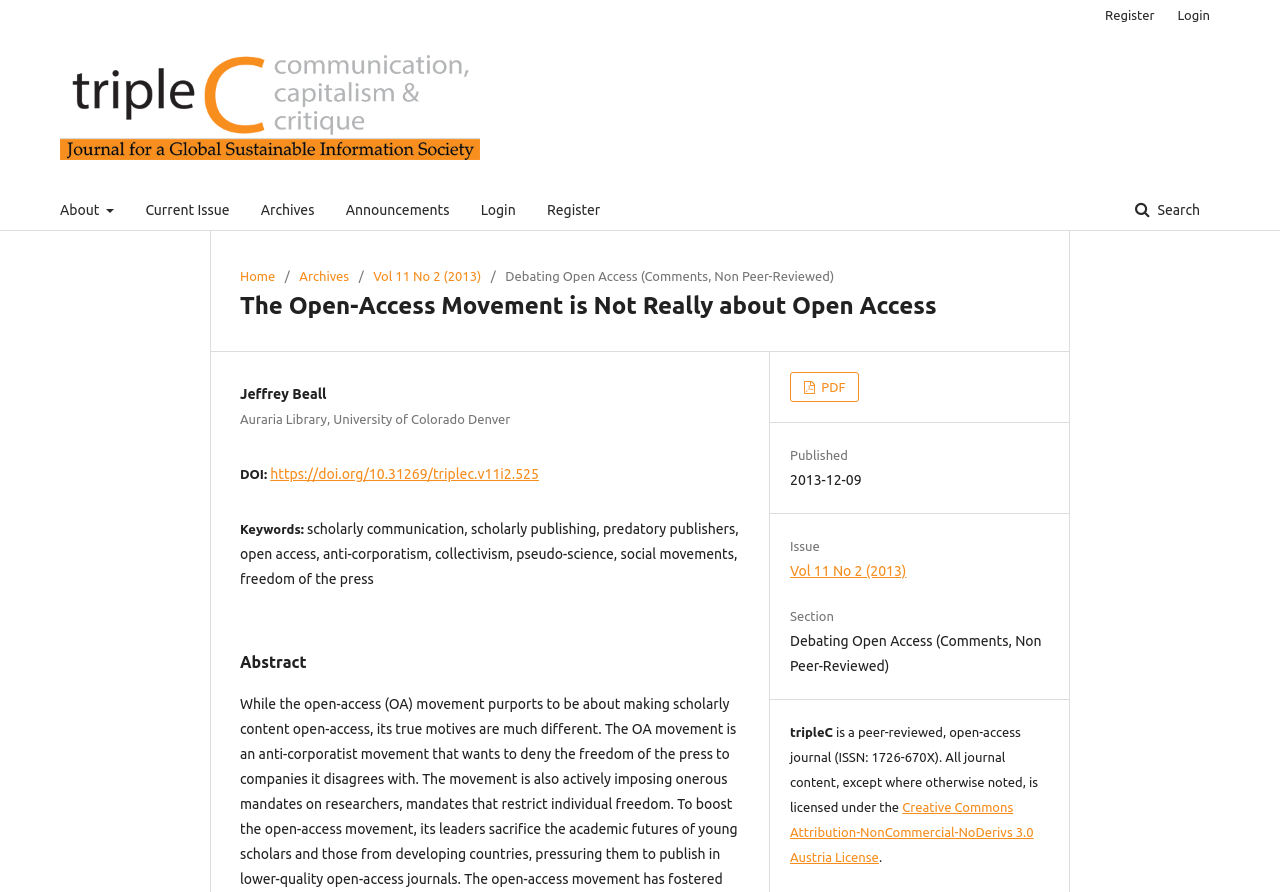From the element description: "Current Issue", extract the bounding box coordinates of the UI element. The coordinates should be expressed as four float numbers between 0 and 1, in the order [left, top, right, bottom].

[0.114, 0.213, 0.179, 0.258]